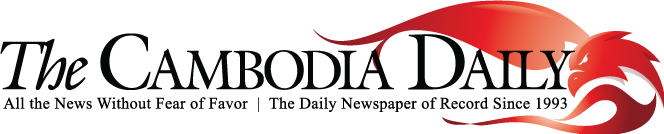Provide a one-word or brief phrase answer to the question:
In what year did the newspaper start?

1993